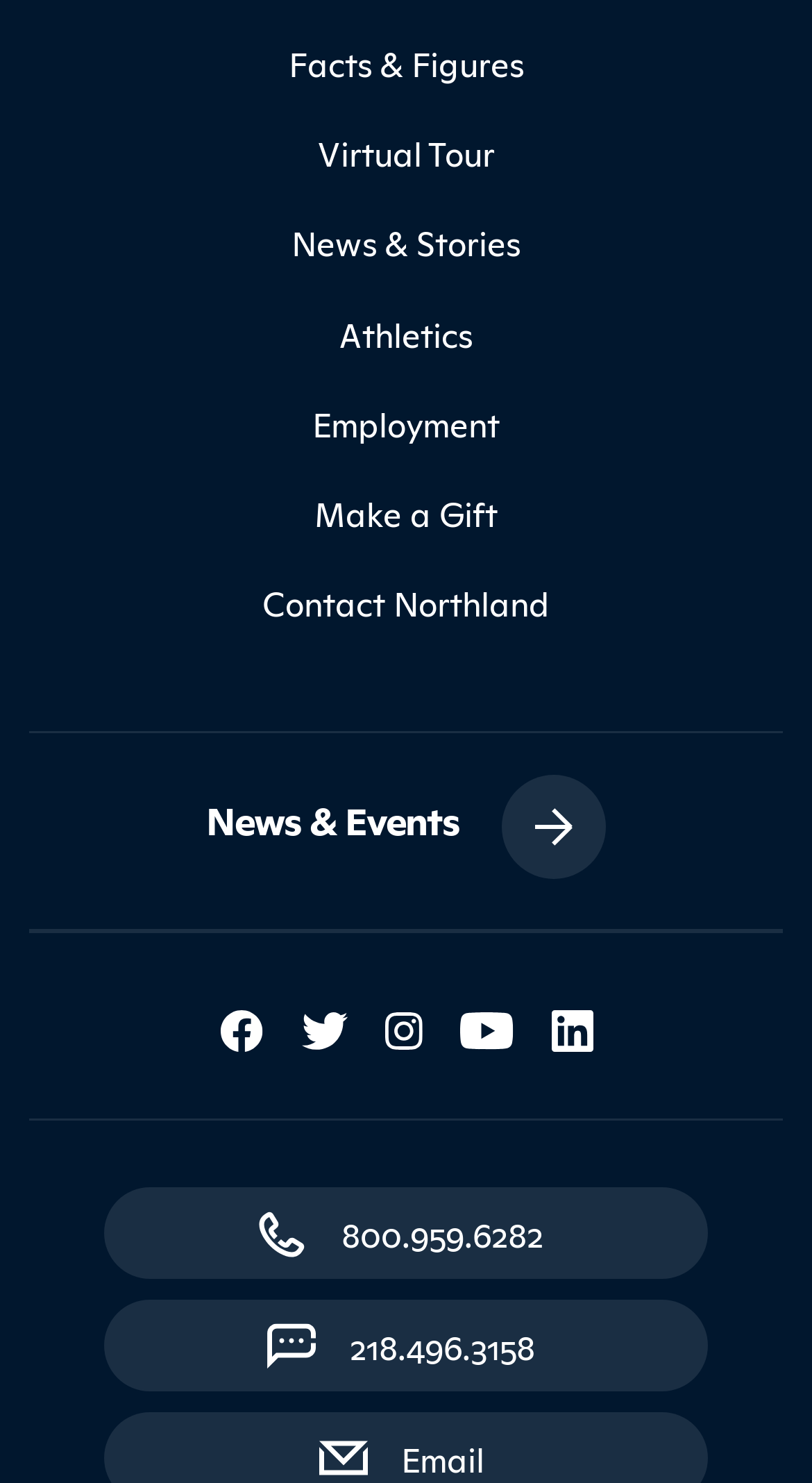Locate the bounding box coordinates of the UI element described by: "alt="Instagram"". Provide the coordinates as four float numbers between 0 and 1, formatted as [left, top, right, bottom].

[0.473, 0.676, 0.519, 0.707]